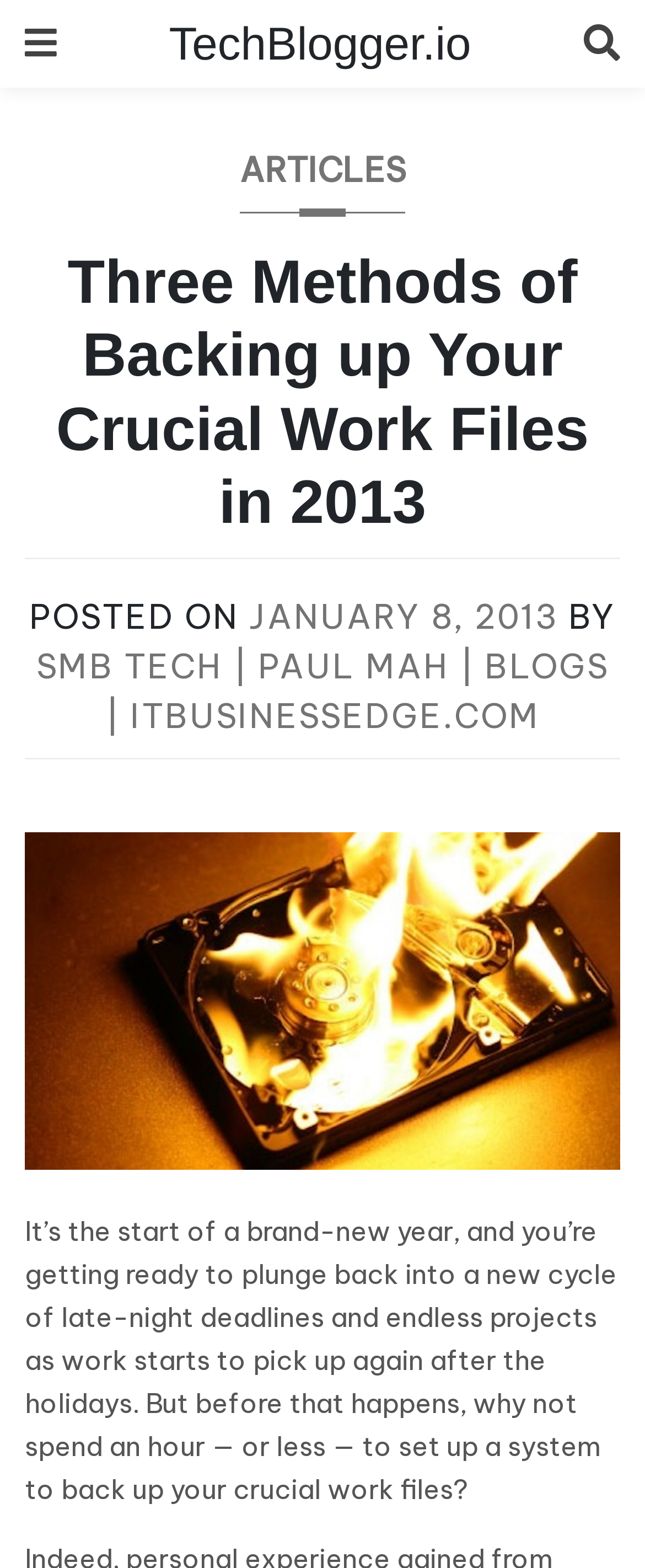Summarize the webpage with intricate details.

The webpage appears to be a blog post titled "Three Methods of Backing up Your Crucial Work Files in 2013" on the TechBlogger.io website. At the top left corner, there is a small icon represented by '\uf0c9', and next to it, the website's name "TechBlogger.io" is displayed. On the top right corner, there is another icon represented by '\uf002'.

Below the top section, there is a header area that spans almost the entire width of the page. Within this header, there are several elements. On the left side, the category "ARTICLES" is displayed, followed by the title of the blog post "Three Methods of Backing up Your Crucial Work Files in 2013". Below the title, there is a section that shows the post's metadata, including the text "POSTED ON", the date "JANUARY 8, 2013", and the author's name "SMB TECH | PAUL MAH | BLOGS | ITBUSINESSEDGE.COM".

To the right of the metadata section, there is an image of a burning hard disk drive, which takes up about half of the page's width. Below the image, there is a block of text that summarizes the blog post's content, discussing the importance of backing up work files at the start of a new year.

Overall, the webpage has a simple and organized layout, with a clear hierarchy of elements and a prominent image that draws attention to the blog post's topic.